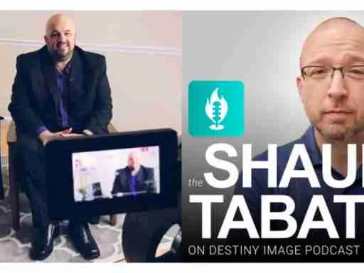Utilize the information from the image to answer the question in detail:
What is the name of the podcast network?

The image features the logo of the Destiny Image Podcast in the background, which suggests that the podcast 'The Shaun Tabatt Show' is part of the Destiny Image Podcast network.